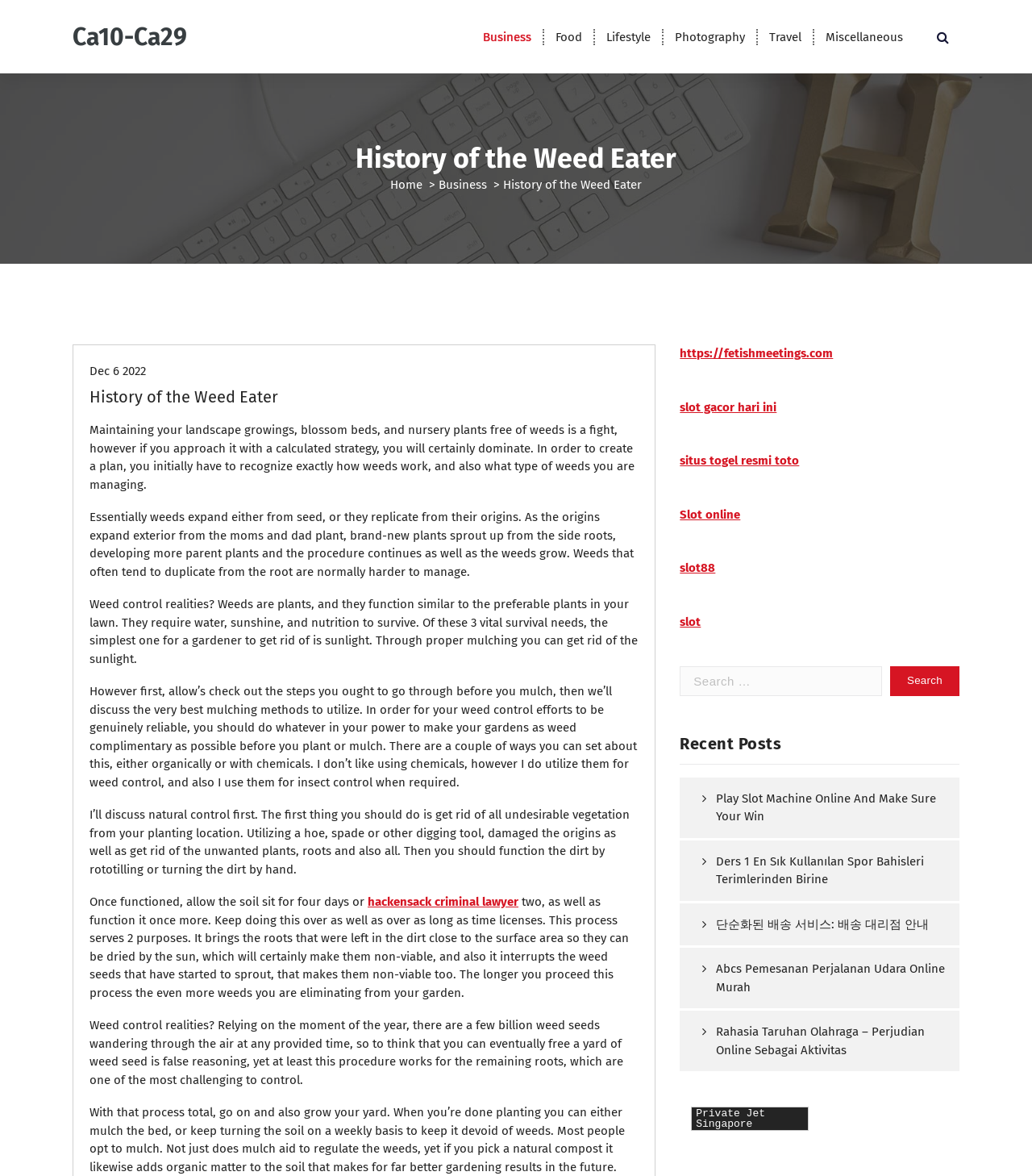Predict the bounding box coordinates for the UI element described as: "Business". The coordinates should be four float numbers between 0 and 1, presented as [left, top, right, bottom].

None